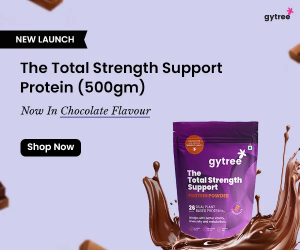Look at the image and write a detailed answer to the question: 
What is the flavor of the protein?

The flavor of the protein is mentioned as chocolate, which is also emphasized by the chocolate splashes in the background of the image, creating a lively and indulgent atmosphere.